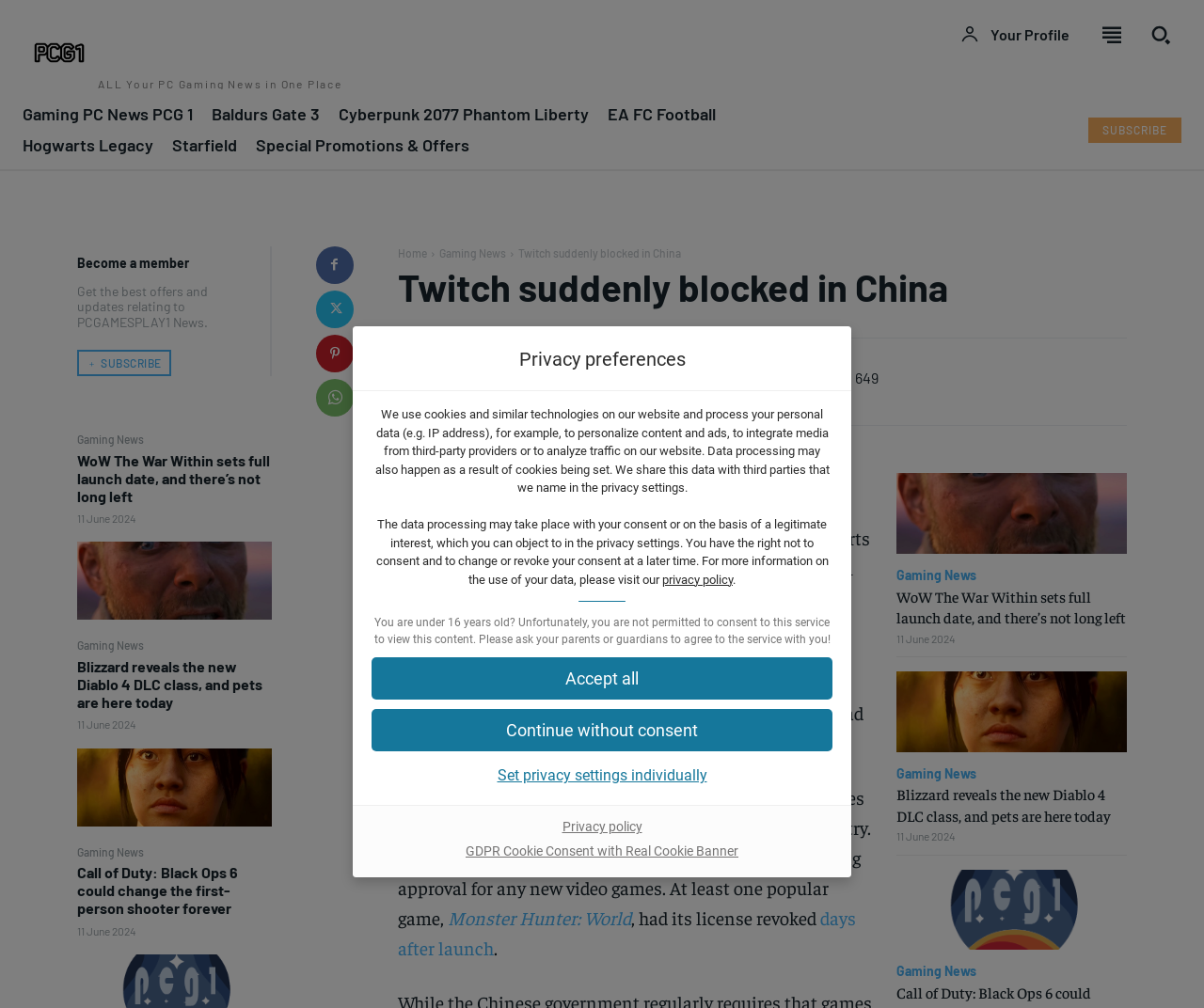Determine the main heading of the webpage and generate its text.

Twitch suddenly blocked in China